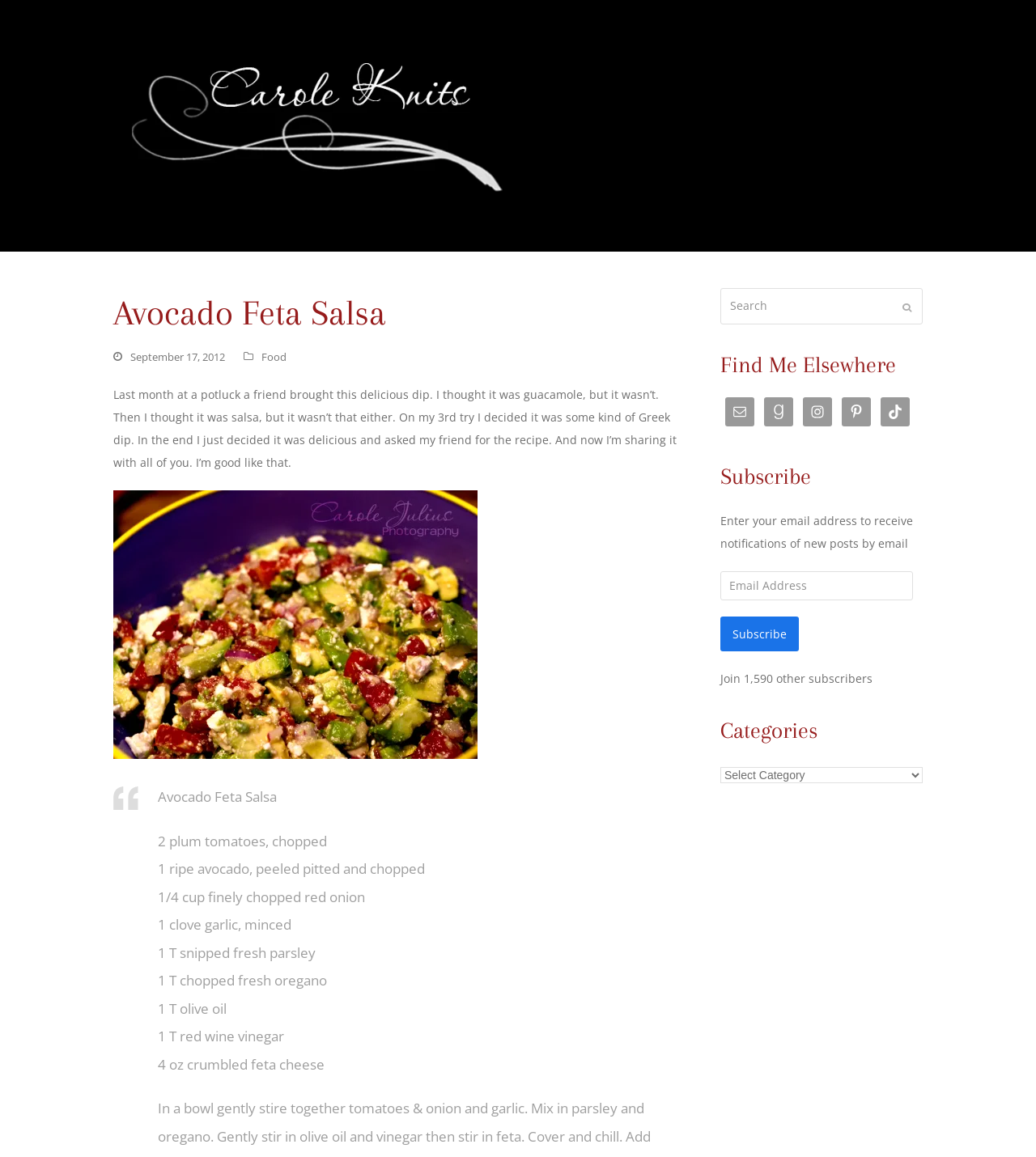What social media platforms can you find the author on?
Using the visual information, answer the question in a single word or phrase.

Email, Goodreads, Instagram, Pinterest, TikTok